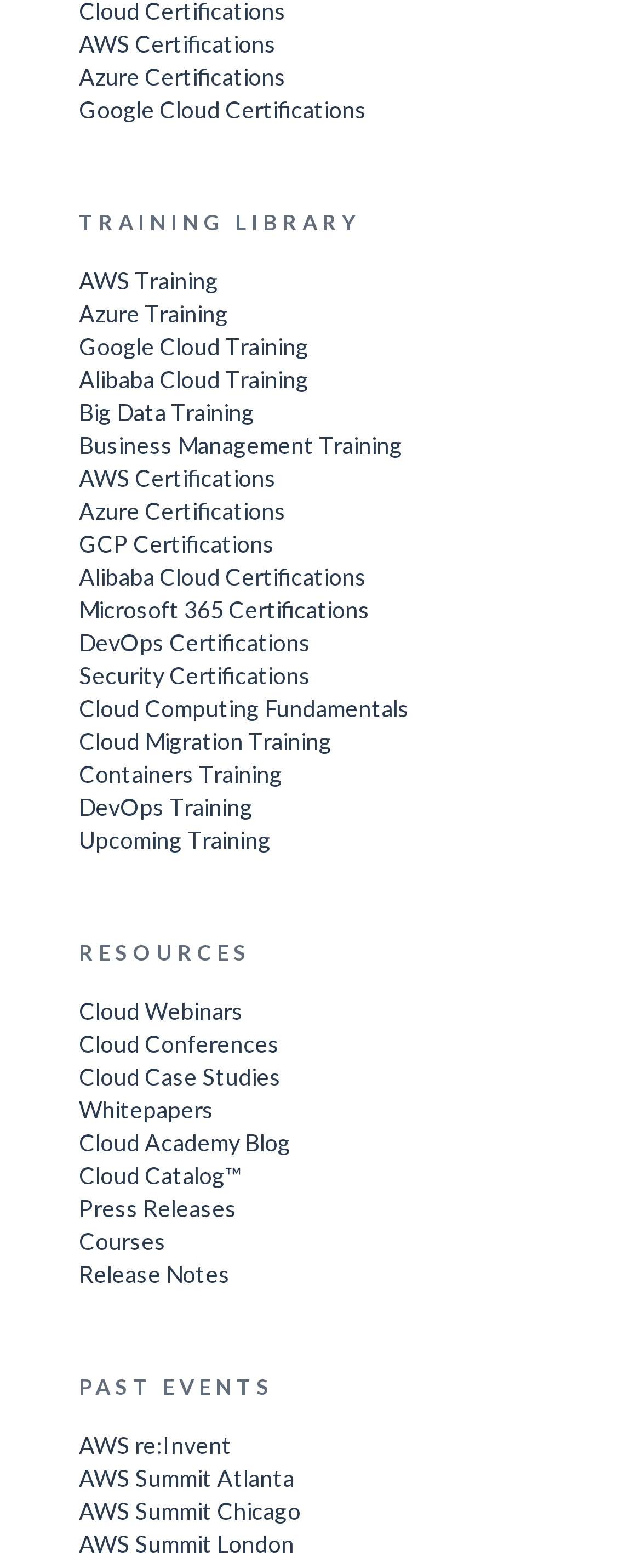Locate the bounding box of the UI element defined by this description: "Azure Training". The coordinates should be given as four float numbers between 0 and 1, formatted as [left, top, right, bottom].

[0.123, 0.19, 0.877, 0.211]